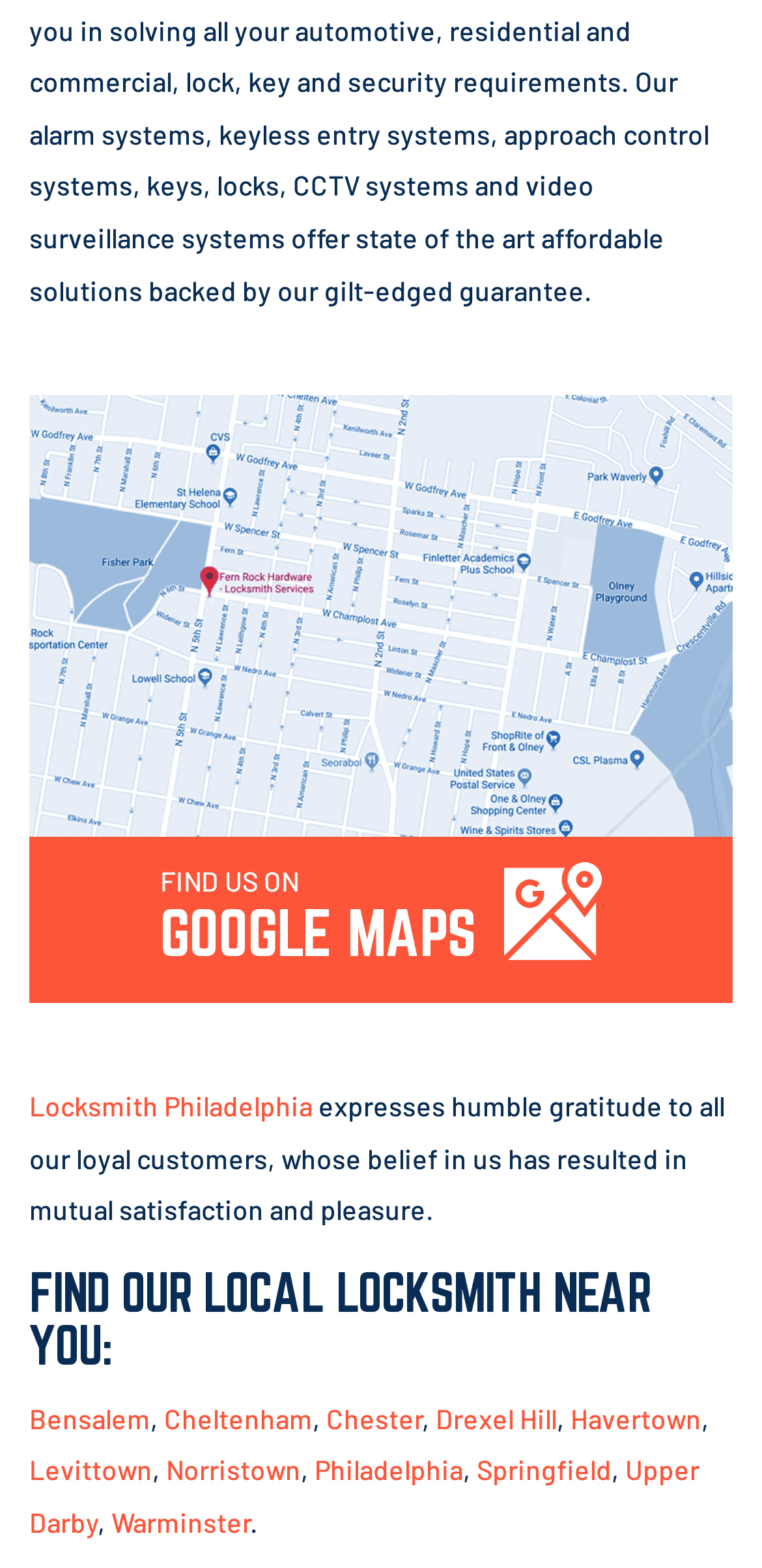Please reply with a single word or brief phrase to the question: 
How can I find the locksmith on Google Maps?

Click the link